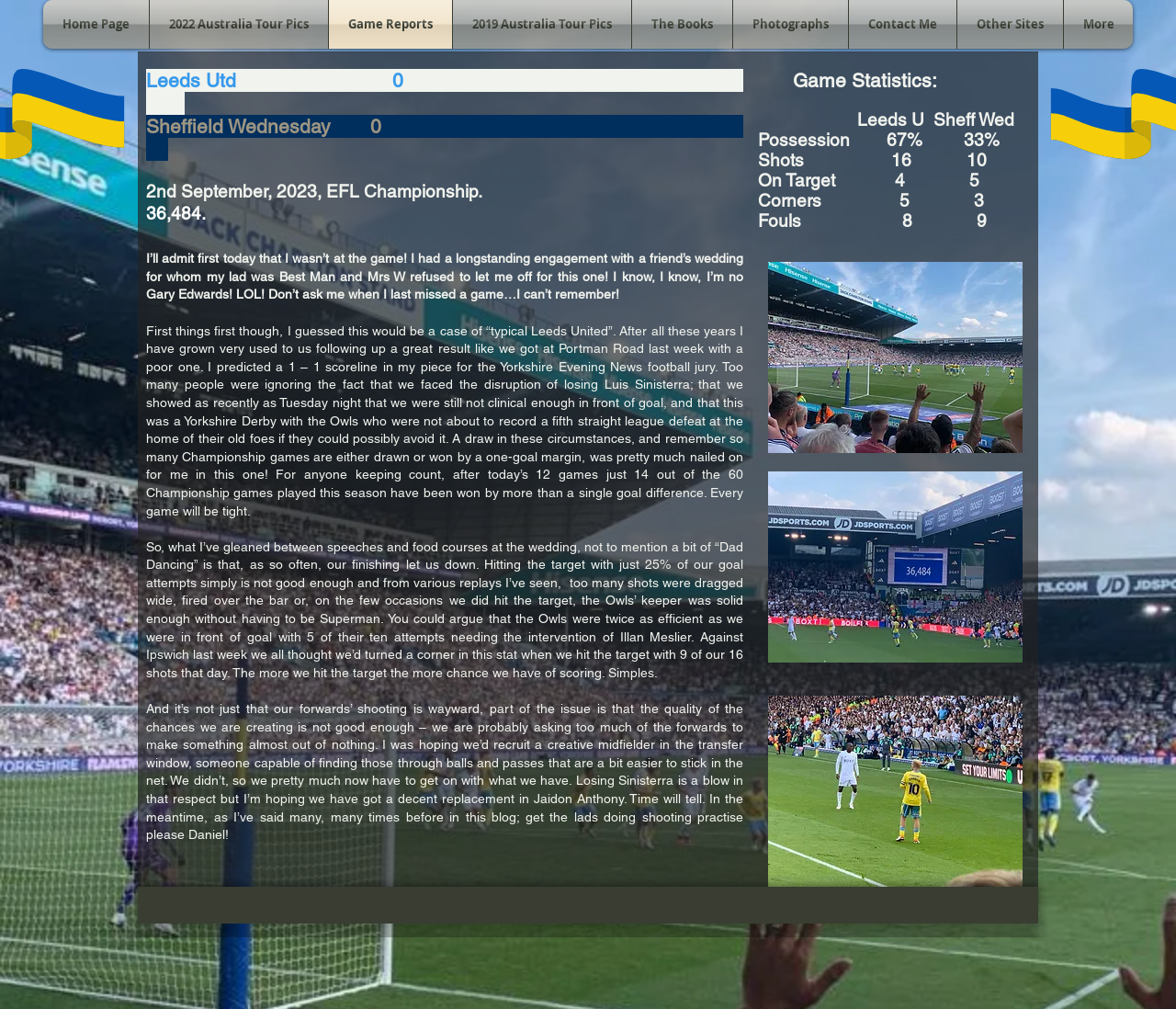Detail the webpage's structure and highlights in your description.

This webpage is about a Leeds United football match against Sheffield Wednesday on September 2, 2023. At the top, there is a navigation bar with links to various sections of the website, including the home page, game reports, and photographs. Below the navigation bar, there is a main content area that displays the match details and a blog post about the game.

The match details section shows the score, date, and attendance of the game. Below this section, there is a blog post written in a conversational tone, discussing the author's thoughts on the game. The author mentions that they were not present at the game due to a prior engagement and provides their analysis of the match based on what they've learned from others.

The blog post is divided into several paragraphs, with the author discussing their predictions for the game, the team's performance, and the importance of improving their finishing skills. There are also some game statistics provided, including possession, shots, and corners.

On the right side of the page, there are three images, likely related to the game or the teams involved. The images are stacked vertically, with the top image taking up the most space.

Overall, the webpage is focused on providing a detailed analysis of the Leeds United vs. Sheffield Wednesday match, with a personal touch from the author's blog post.